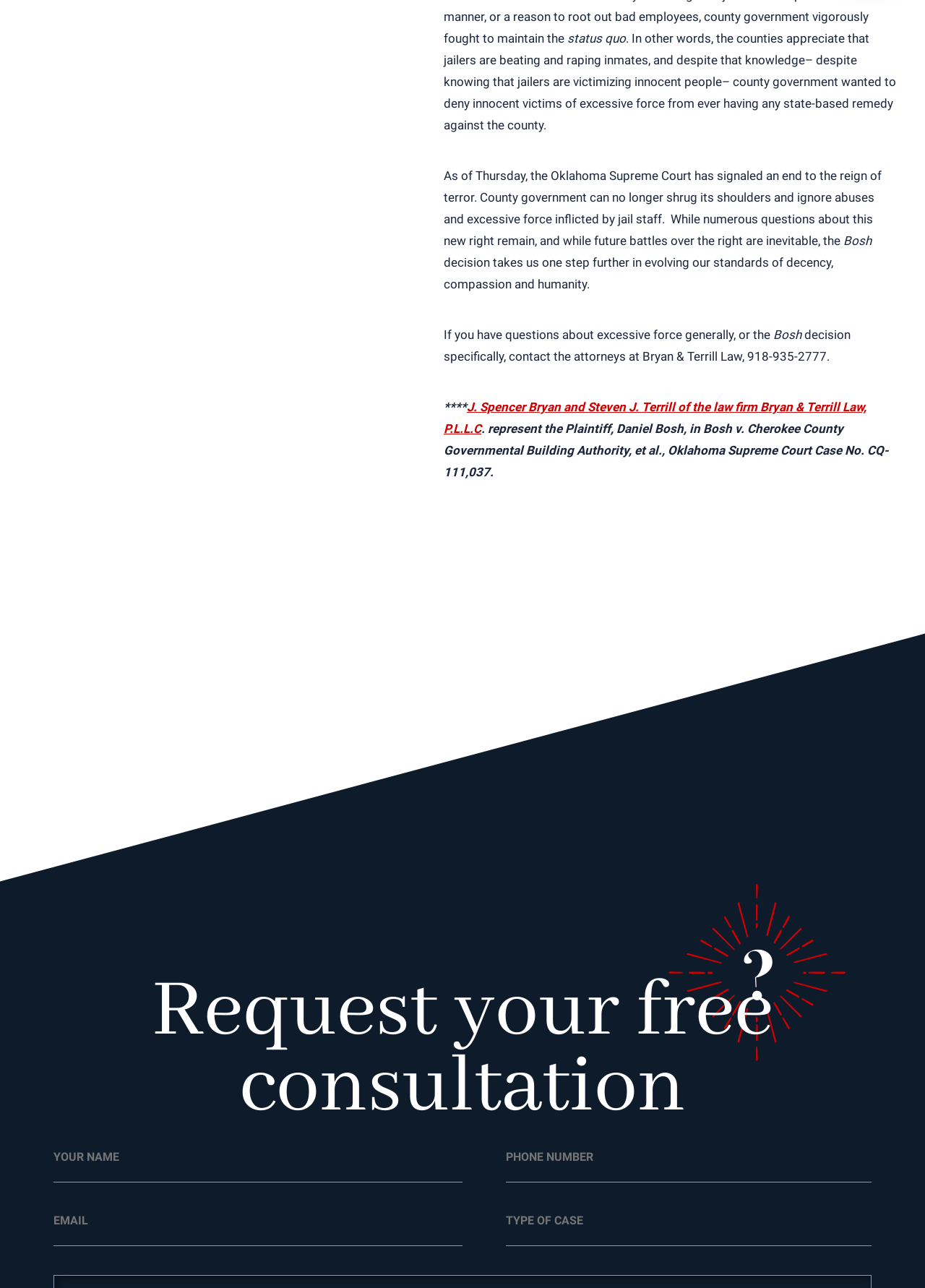What is the purpose of the 'Request your free consultation' button?
Using the information from the image, give a concise answer in one word or a short phrase.

To request a consultation